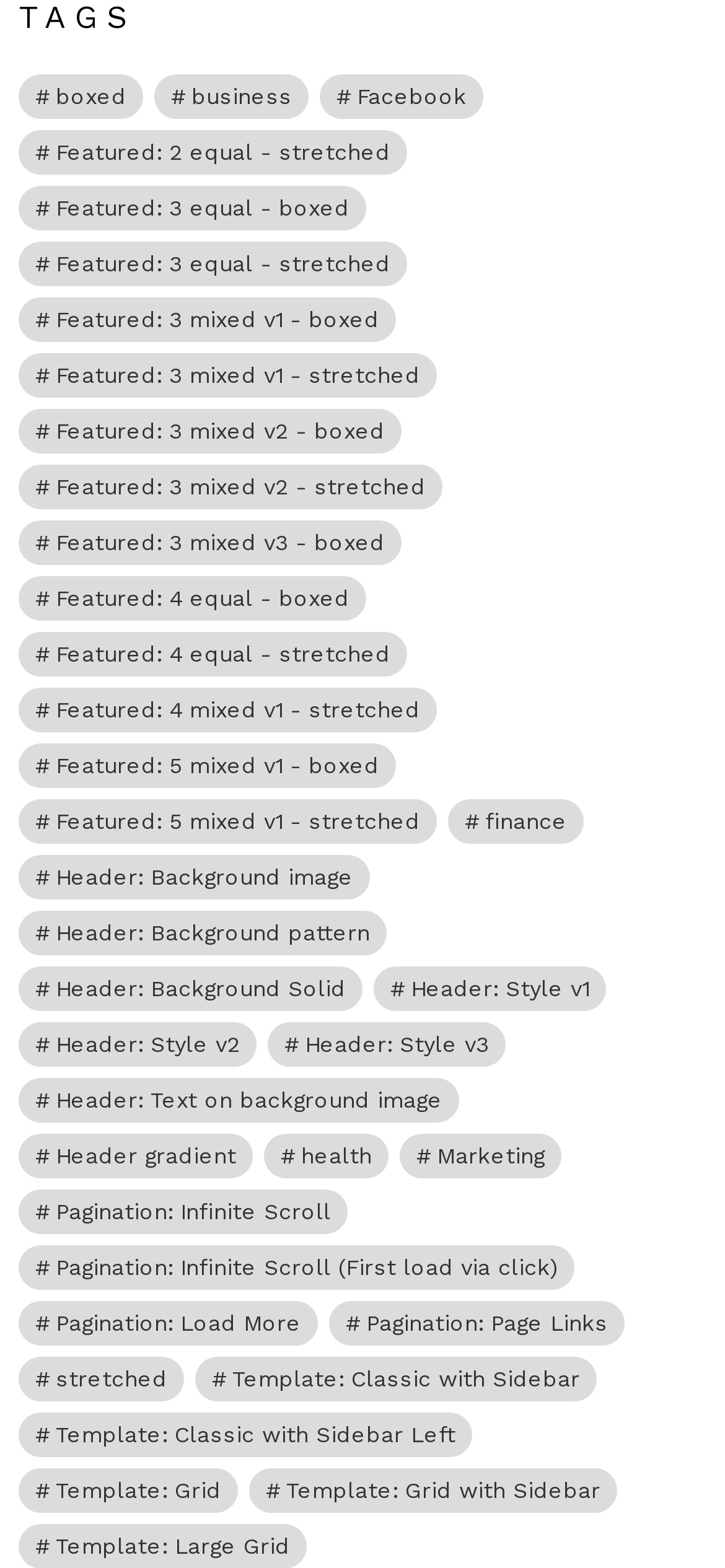Give a one-word or one-phrase response to the question:
How many featured categories are there?

9